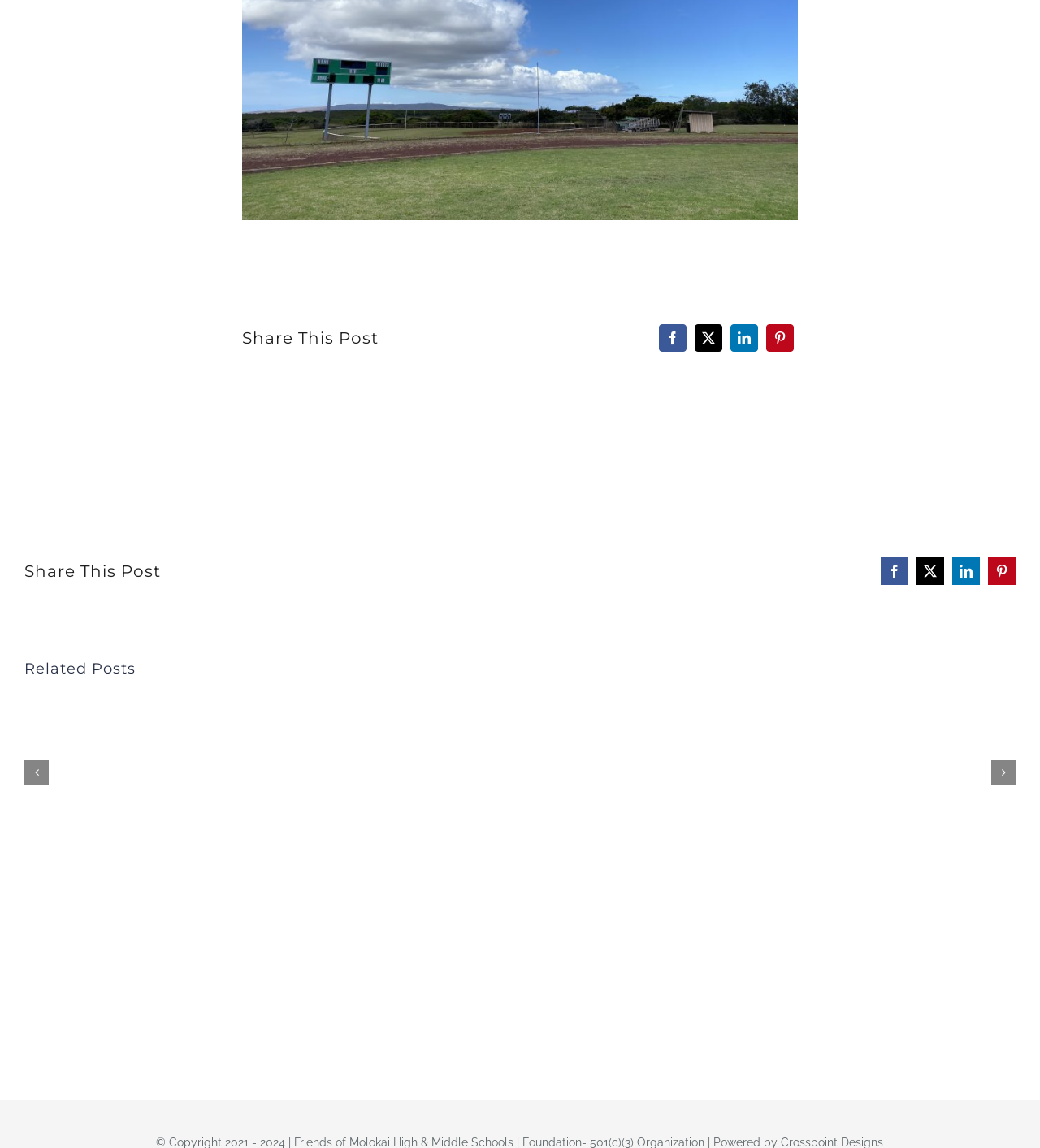Kindly provide the bounding box coordinates of the section you need to click on to fulfill the given instruction: "Share this post on LinkedIn".

[0.698, 0.278, 0.733, 0.31]